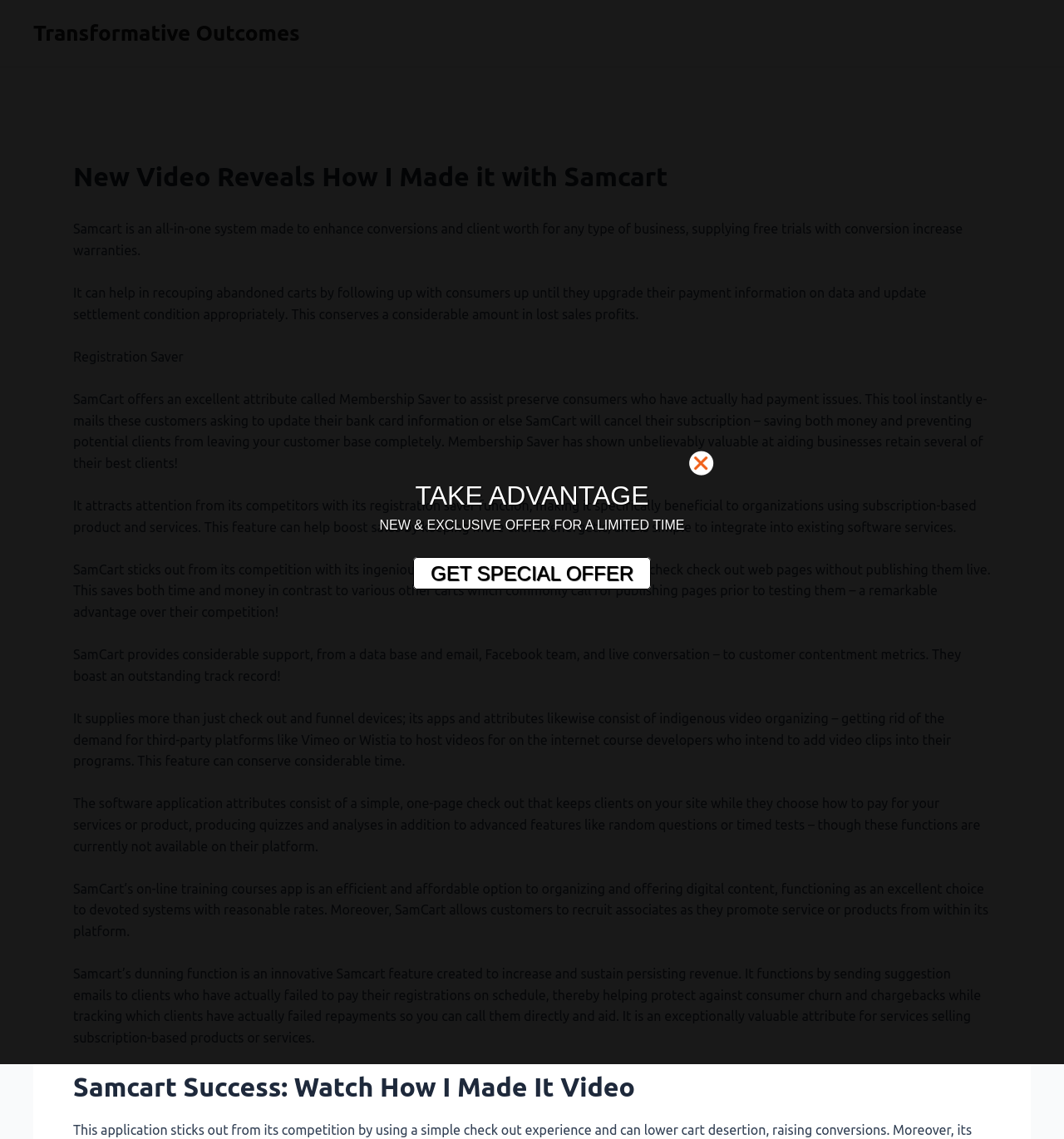What is the purpose of Samcart's dunning feature?
Please describe in detail the information shown in the image to answer the question.

The webpage explains that Samcart's dunning feature is designed to increase and sustain persisting revenue by sending reminder emails to clients who have failed to pay their registrations on schedule, thereby helping to prevent customer churn and chargebacks.